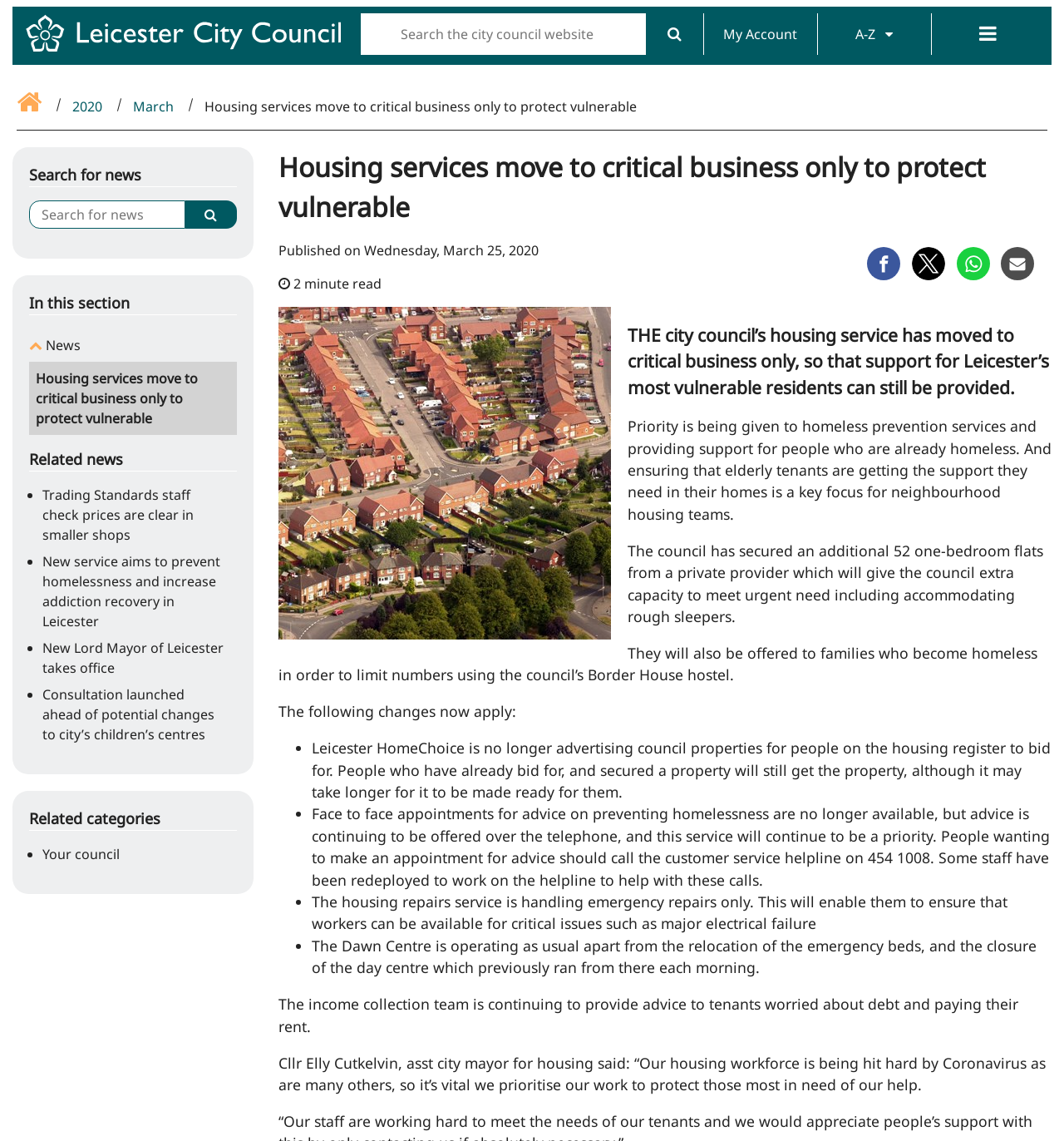Create a detailed narrative of the webpage’s visual and textual elements.

The webpage is about the Leicester City Council's housing service moving to critical business only to protect vulnerable residents during the COVID-19 pandemic. At the top of the page, there is a navigation bar with links to the council's homepage, search function, and account login. Below this, there is a breadcrumb navigation showing the current page's location within the website.

The main content of the page is divided into sections. The first section has a heading that matches the page's title and a brief summary of the situation. Below this, there is a search bar for news articles. The next section is titled "In this section" and contains a link to the news category.

The main article begins with a heading and a publication date. The text explains that the council's housing service is prioritizing support for vulnerable residents, including homeless prevention services and elderly tenants. The article also mentions that the council has secured additional one-bedroom flats to meet urgent needs.

The following section lists the changes that have been made to the housing service, including the suspension of council property advertising, the closure of face-to-face appointments, and the limitation of housing repairs to emergency cases only.

The article continues with quotes from Cllr Elly Cutkelvin, the assistant city mayor for housing, and additional information about the income collection team's services. The page also features a related news section with links to other news articles and a related categories section with links to other categories.

At the bottom of the page, there are social media sharing links and an image of houses in Leicester. Throughout the page, there are several static text elements and list markers that provide additional information and structure to the content.